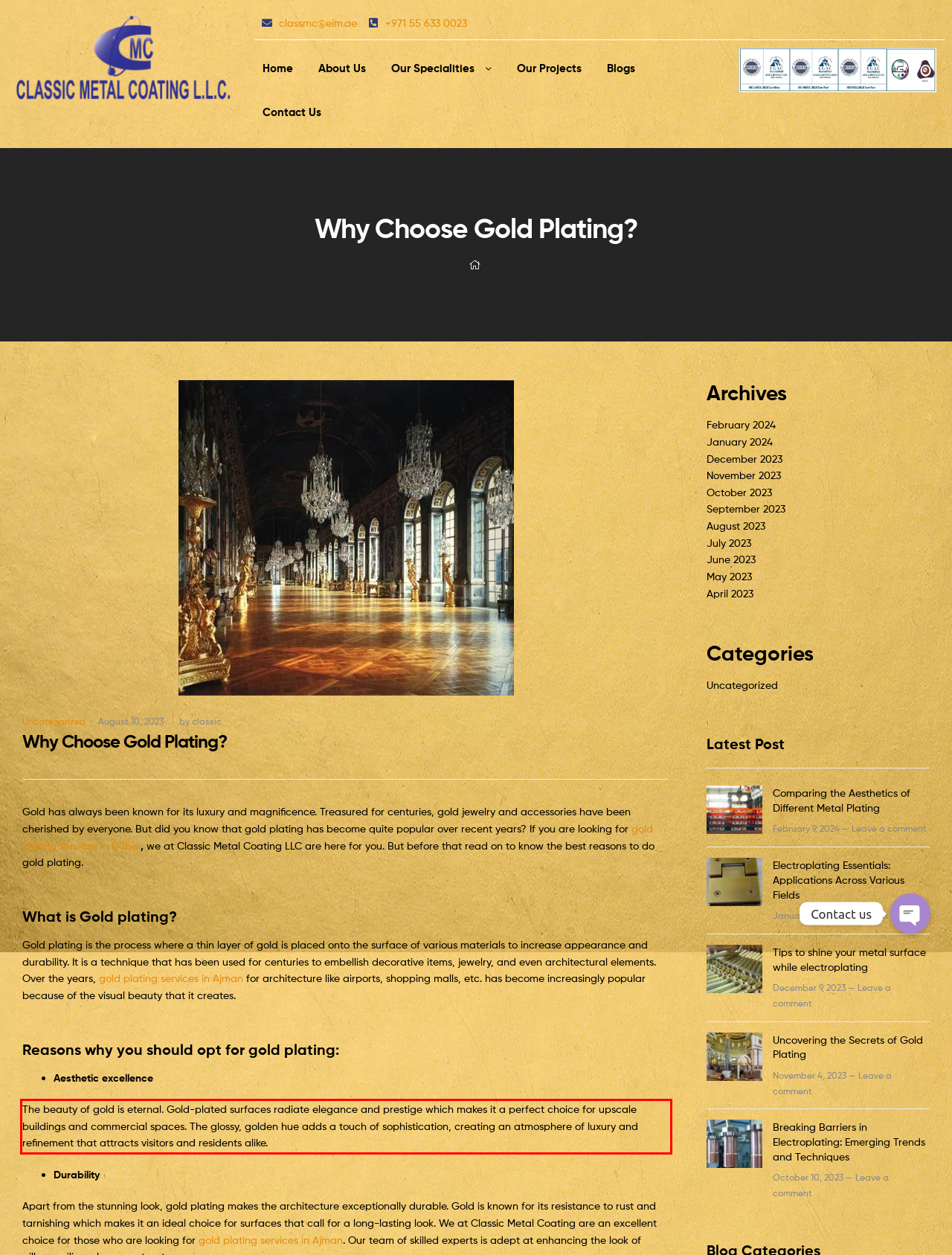Analyze the screenshot of the webpage and extract the text from the UI element that is inside the red bounding box.

The beauty of gold is eternal. Gold-plated surfaces radiate elegance and prestige which makes it a perfect choice for upscale buildings and commercial spaces. The glossy, golden hue adds a touch of sophistication, creating an atmosphere of luxury and refinement that attracts visitors and residents alike.